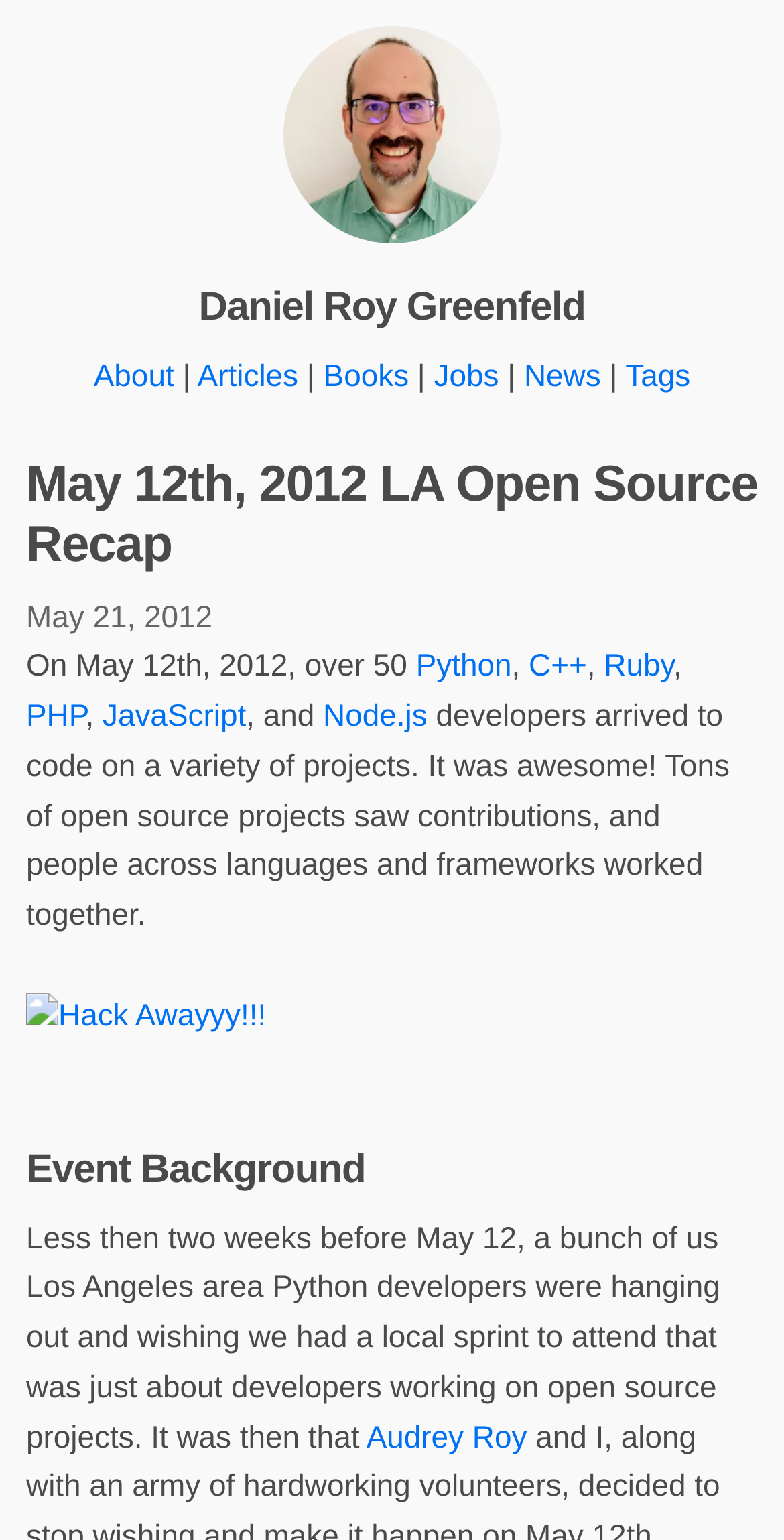Provide your answer in one word or a succinct phrase for the question: 
What is the name of the person mentioned in the event background section?

Audrey Roy